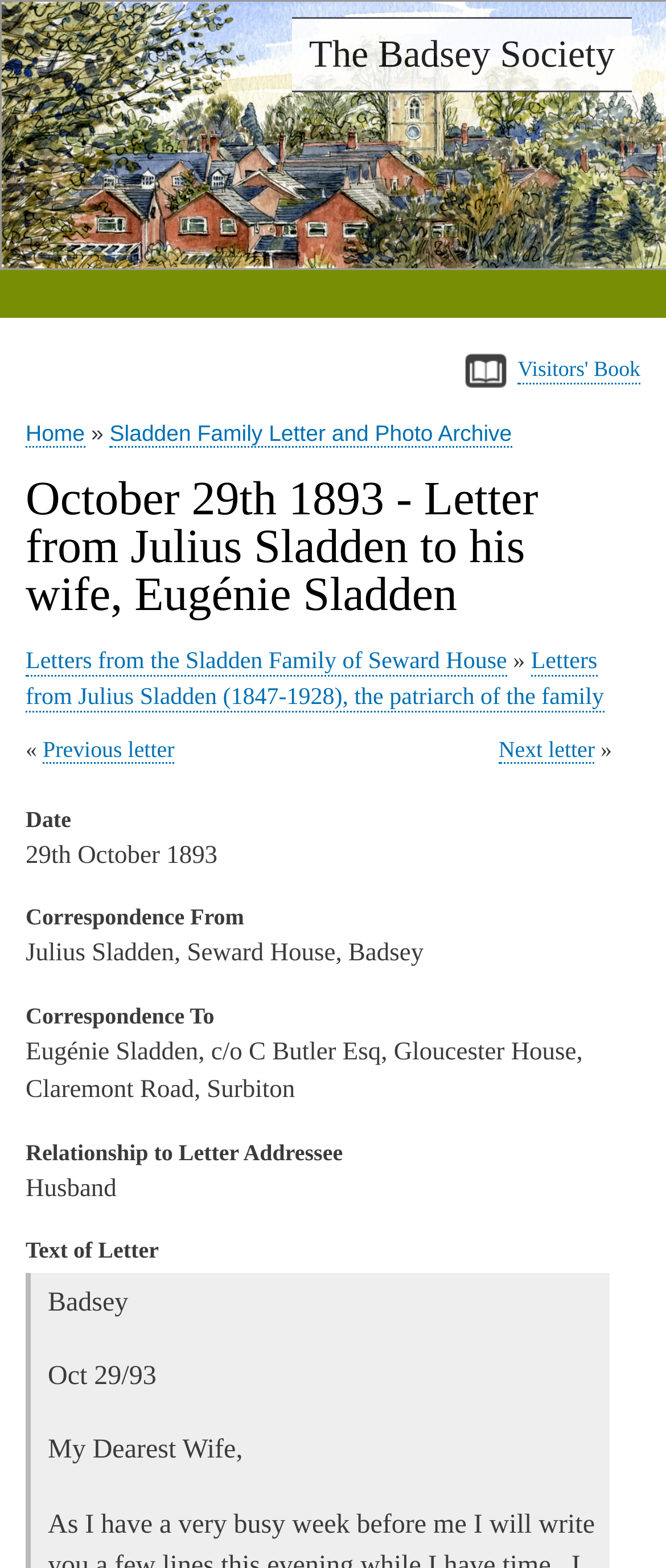Who is the correspondent of the letter?
Can you offer a detailed and complete answer to this question?

I found the correspondent of the letter by looking at the 'Correspondence From' section, which is located below the 'Date' section. The 'Correspondence From' section has a static text 'Julius Sladden, Seward House, Badsey', which indicates the correspondent of the letter.